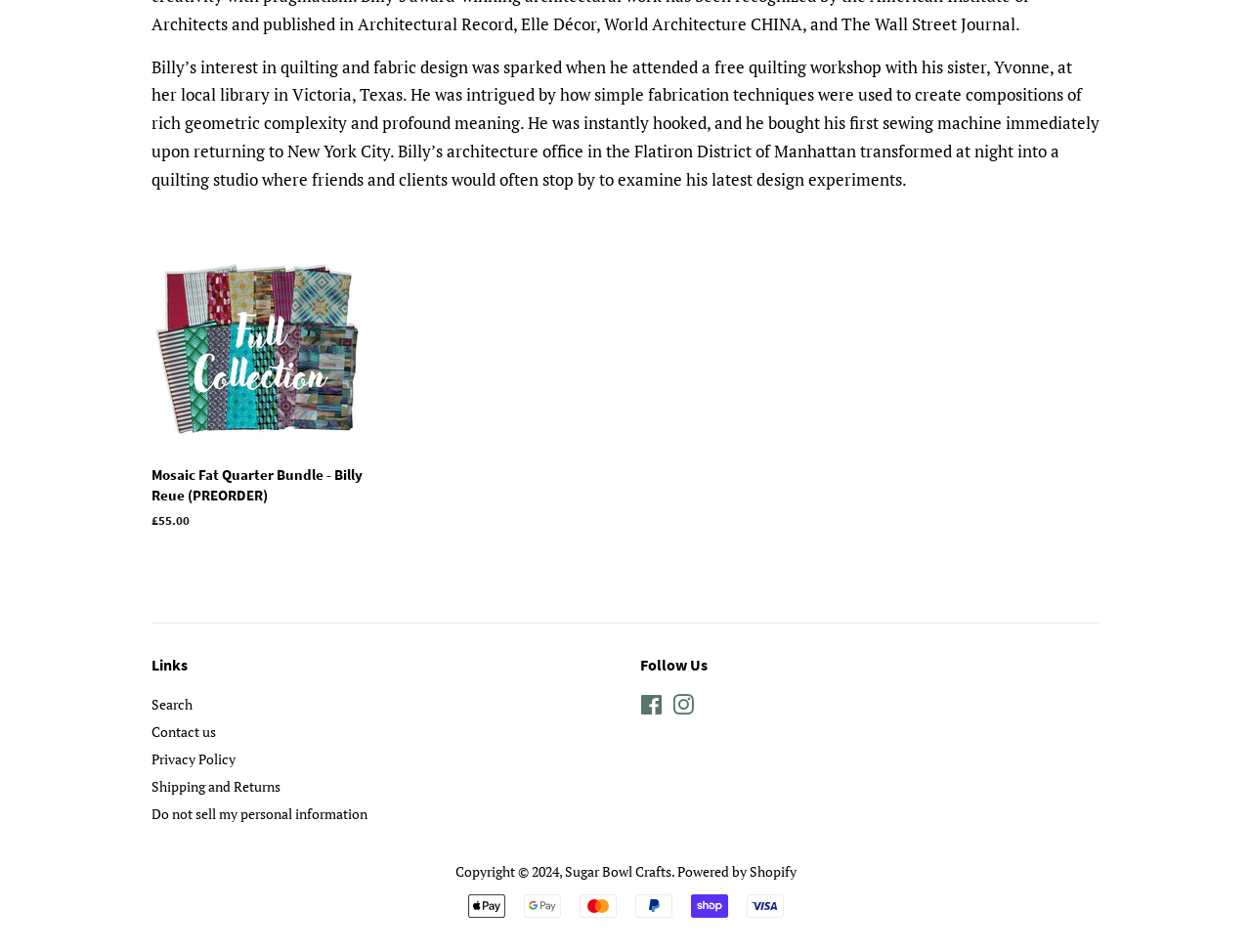Identify the bounding box of the UI element described as follows: "Sugar Bowl Crafts". Provide the coordinates as four float numbers in the range of 0 to 1 [left, top, right, bottom].

[0.451, 0.906, 0.536, 0.925]